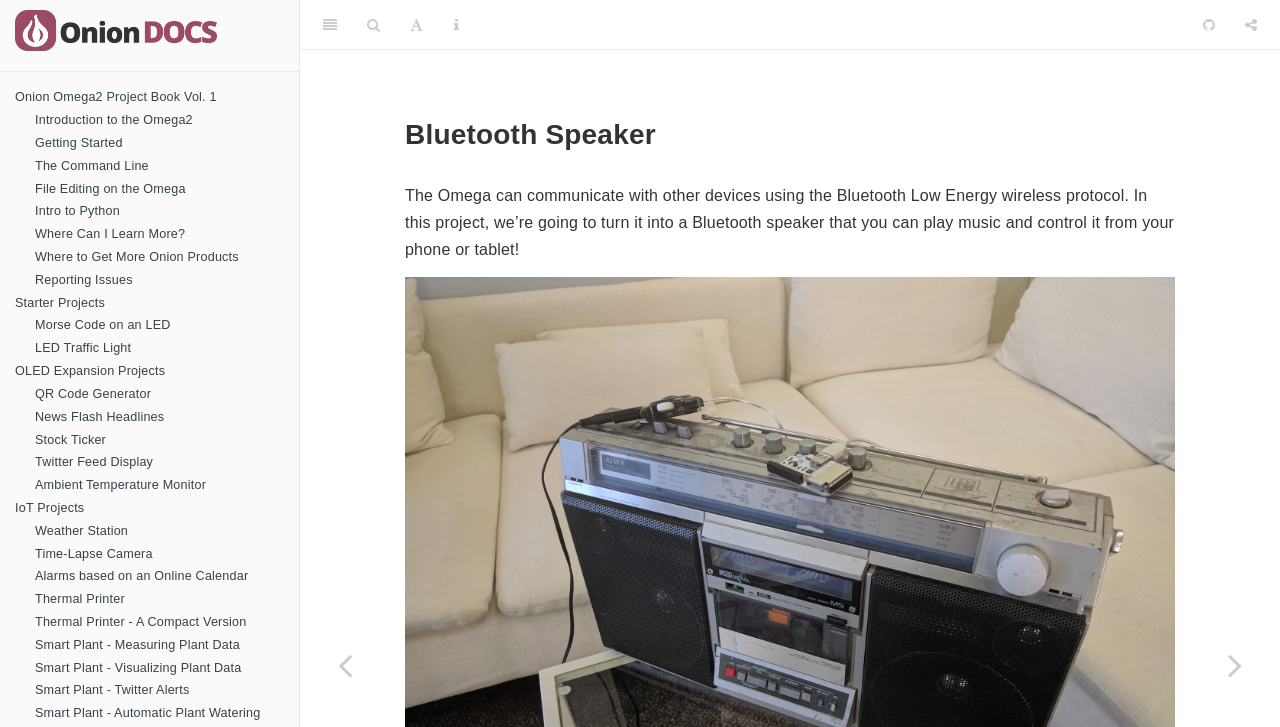Provide a short answer to the following question with just one word or phrase: What is the main topic of this project book?

Onion Omega2